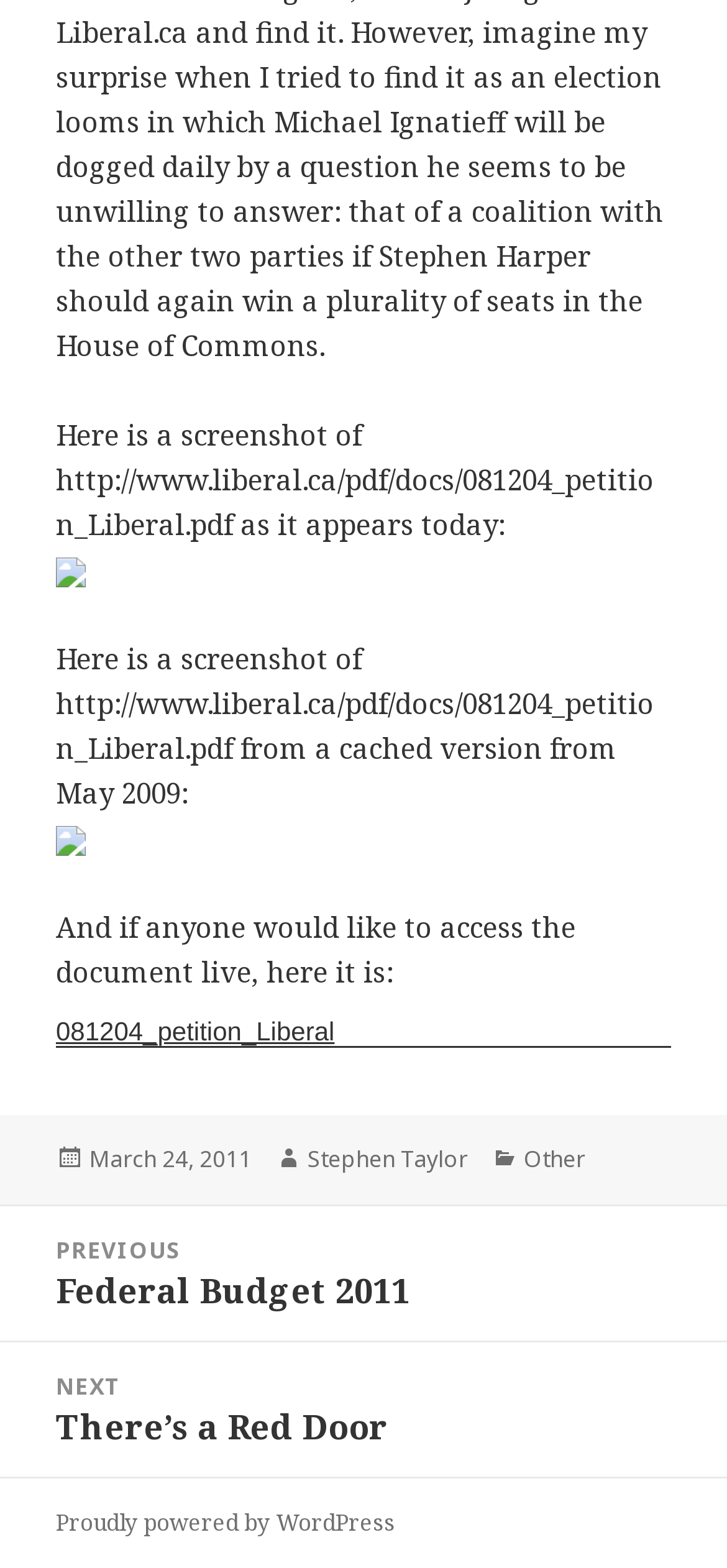From the webpage screenshot, identify the region described by Stephen Taylor. Provide the bounding box coordinates as (top-left x, top-left y, bottom-right x, bottom-right y), with each value being a floating point number between 0 and 1.

[0.423, 0.729, 0.644, 0.75]